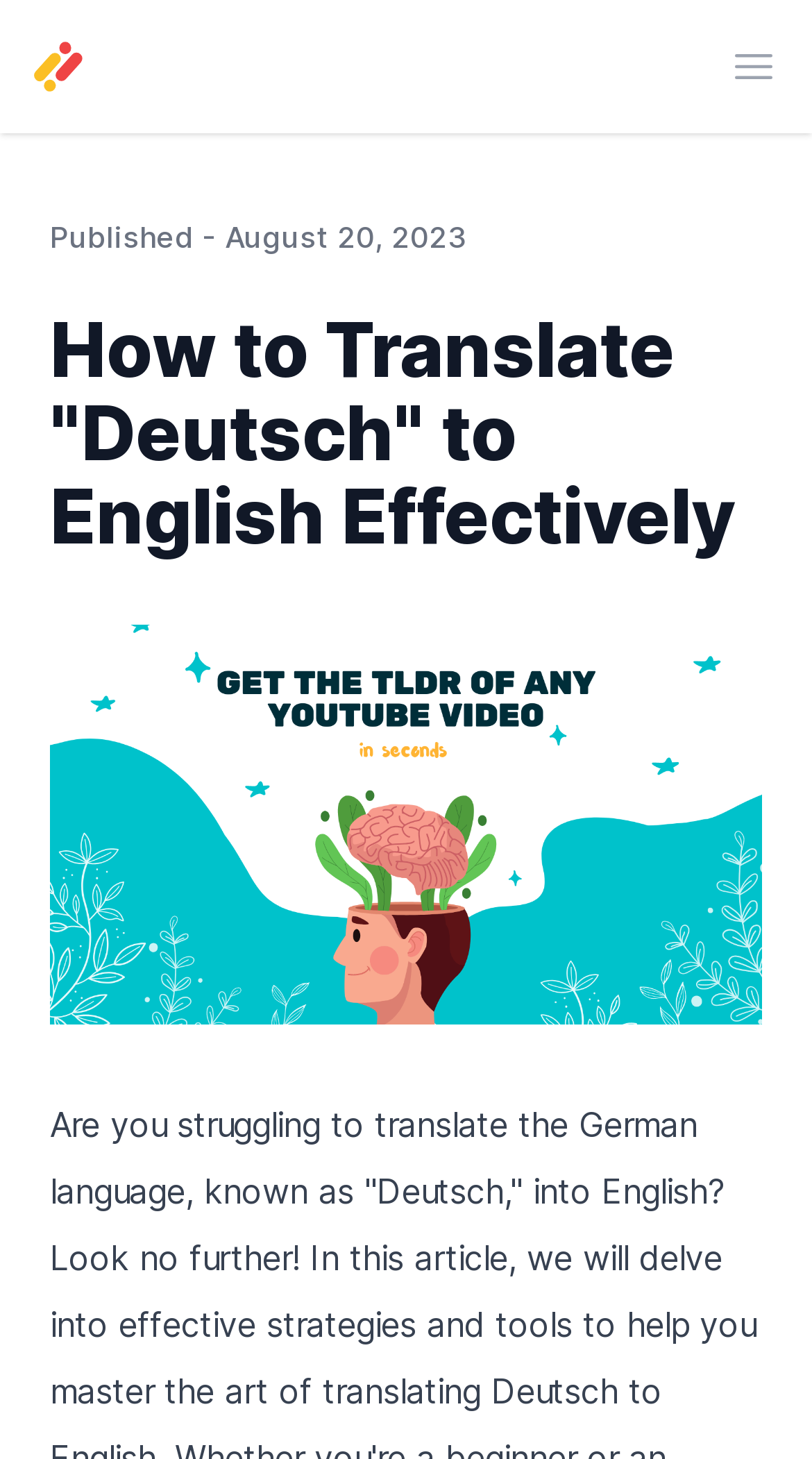Identify the bounding box of the HTML element described here: "Open main menu". Provide the coordinates as four float numbers between 0 and 1: [left, top, right, bottom].

[0.877, 0.017, 0.979, 0.074]